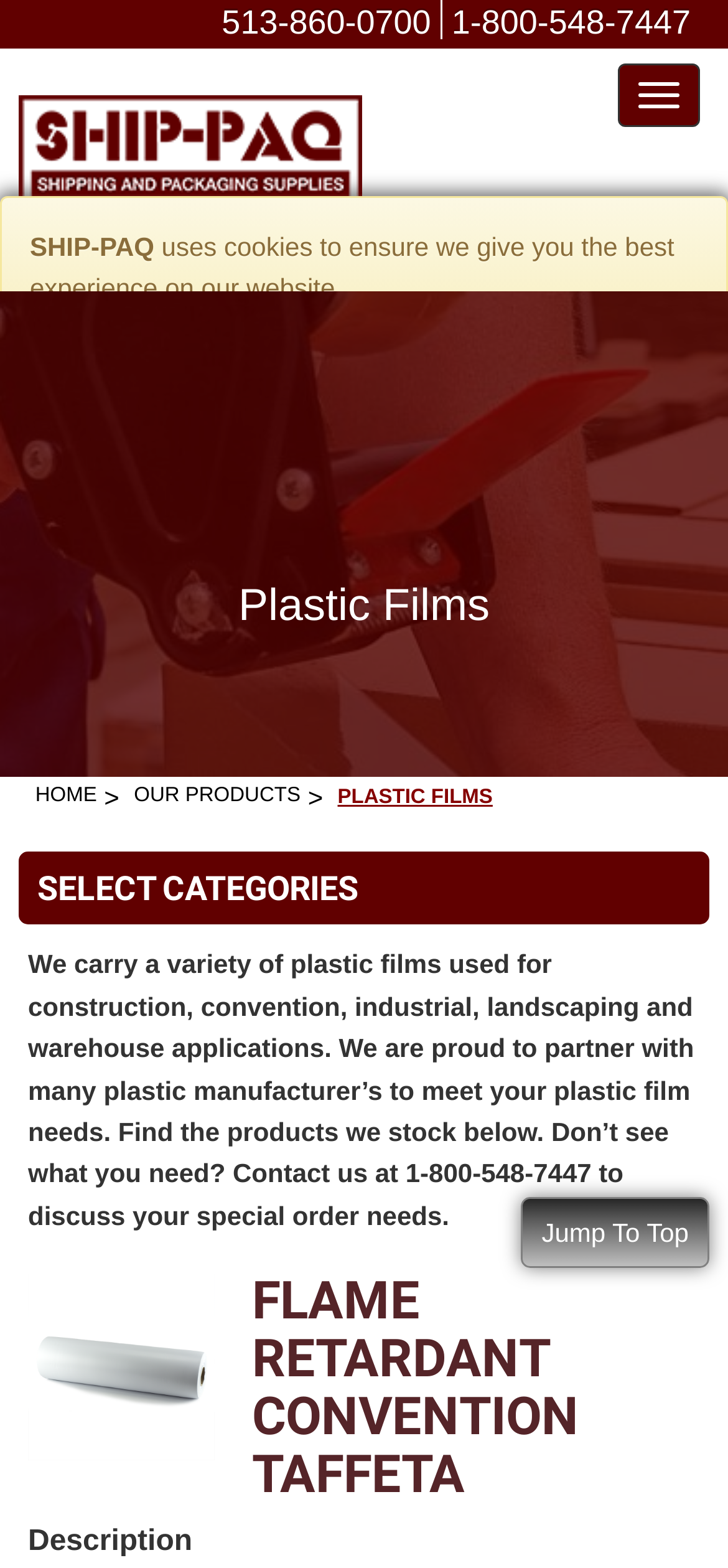Bounding box coordinates must be specified in the format (top-left x, top-left y, bottom-right x, bottom-right y). All values should be floating point numbers between 0 and 1. What are the bounding box coordinates of the UI element described as: Jump To Top

[0.716, 0.763, 0.974, 0.809]